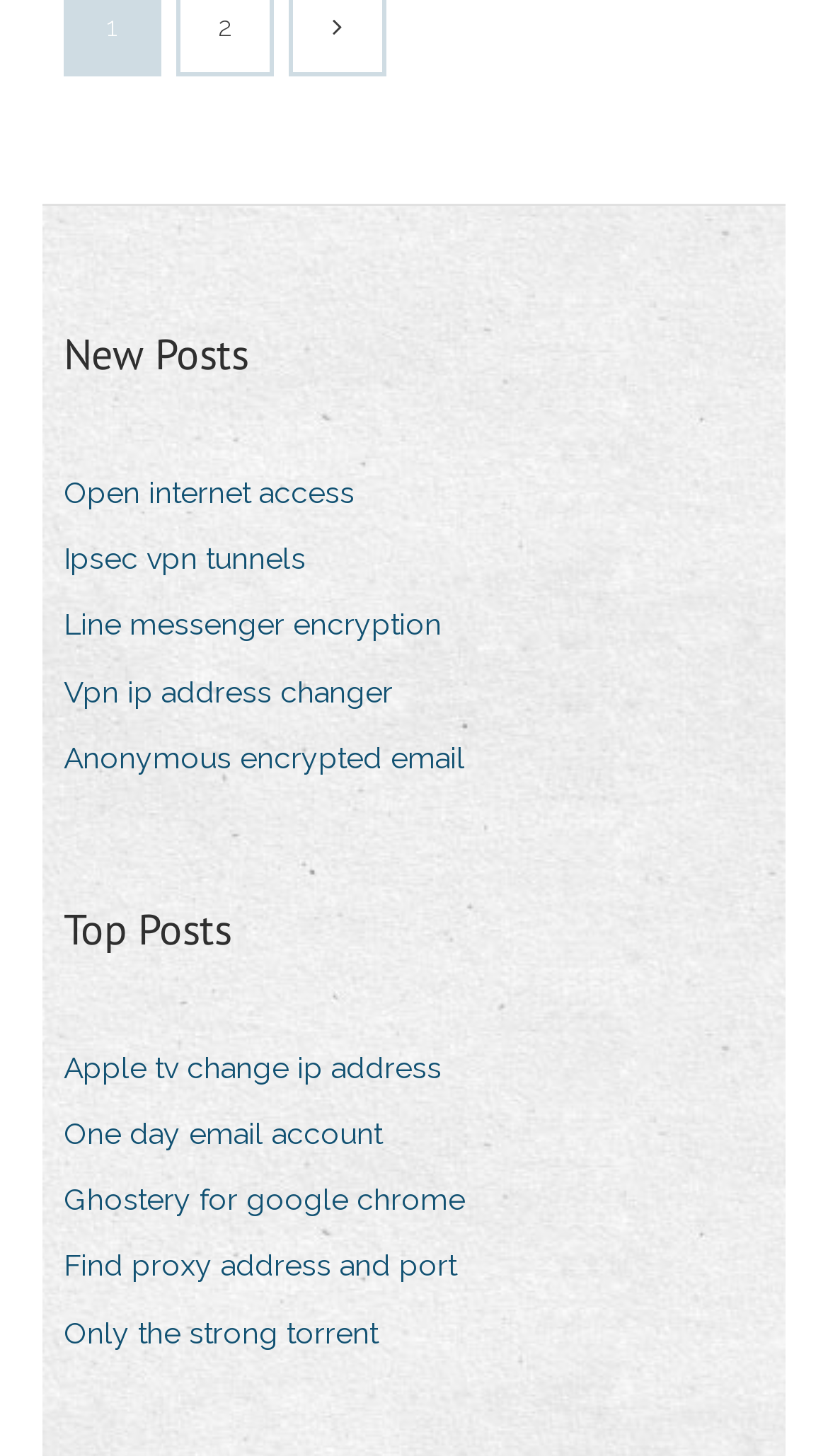Reply to the question below using a single word or brief phrase:
How many links are under 'Top Posts'?

5